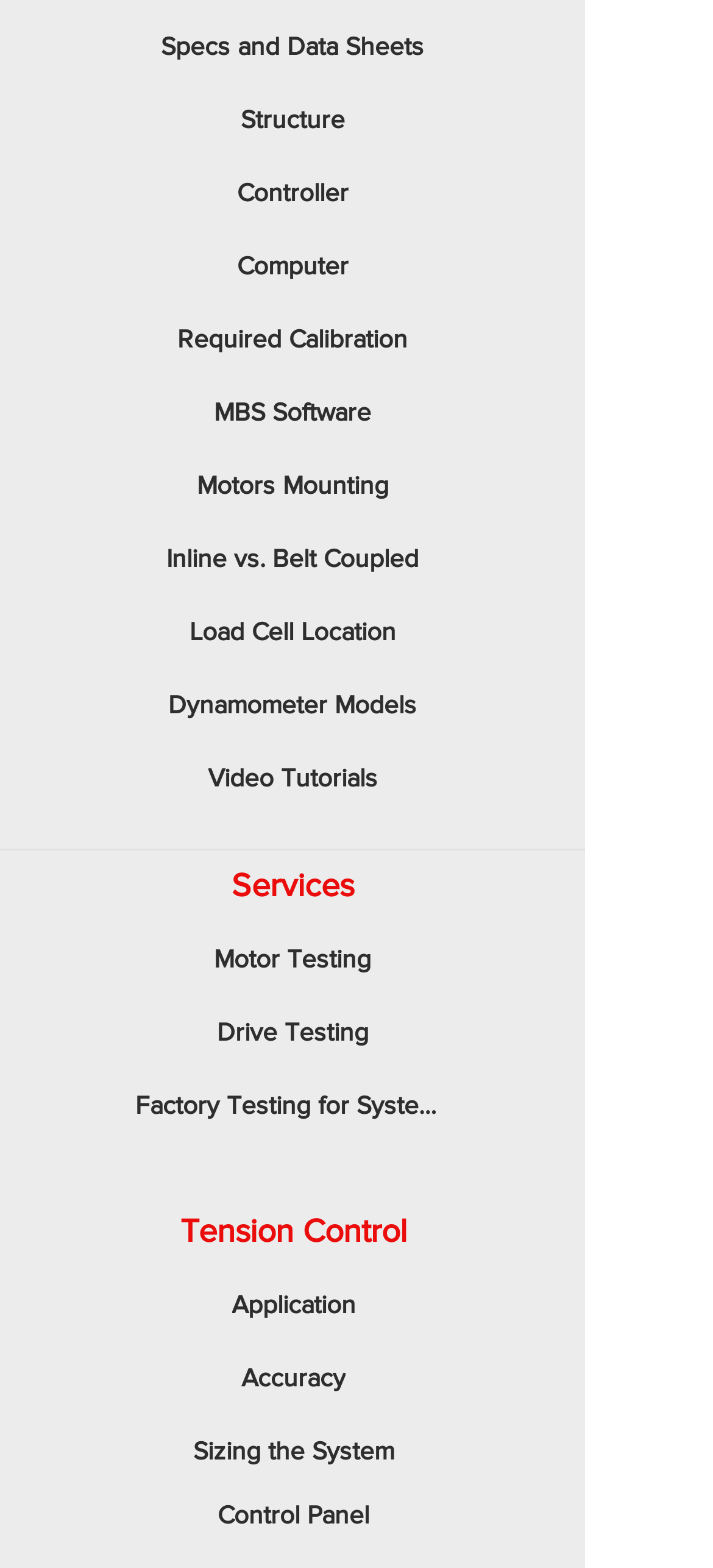Please provide a brief answer to the question using only one word or phrase: 
What is the topic of the link located at the bottom-right corner of the webpage?

Control Panel